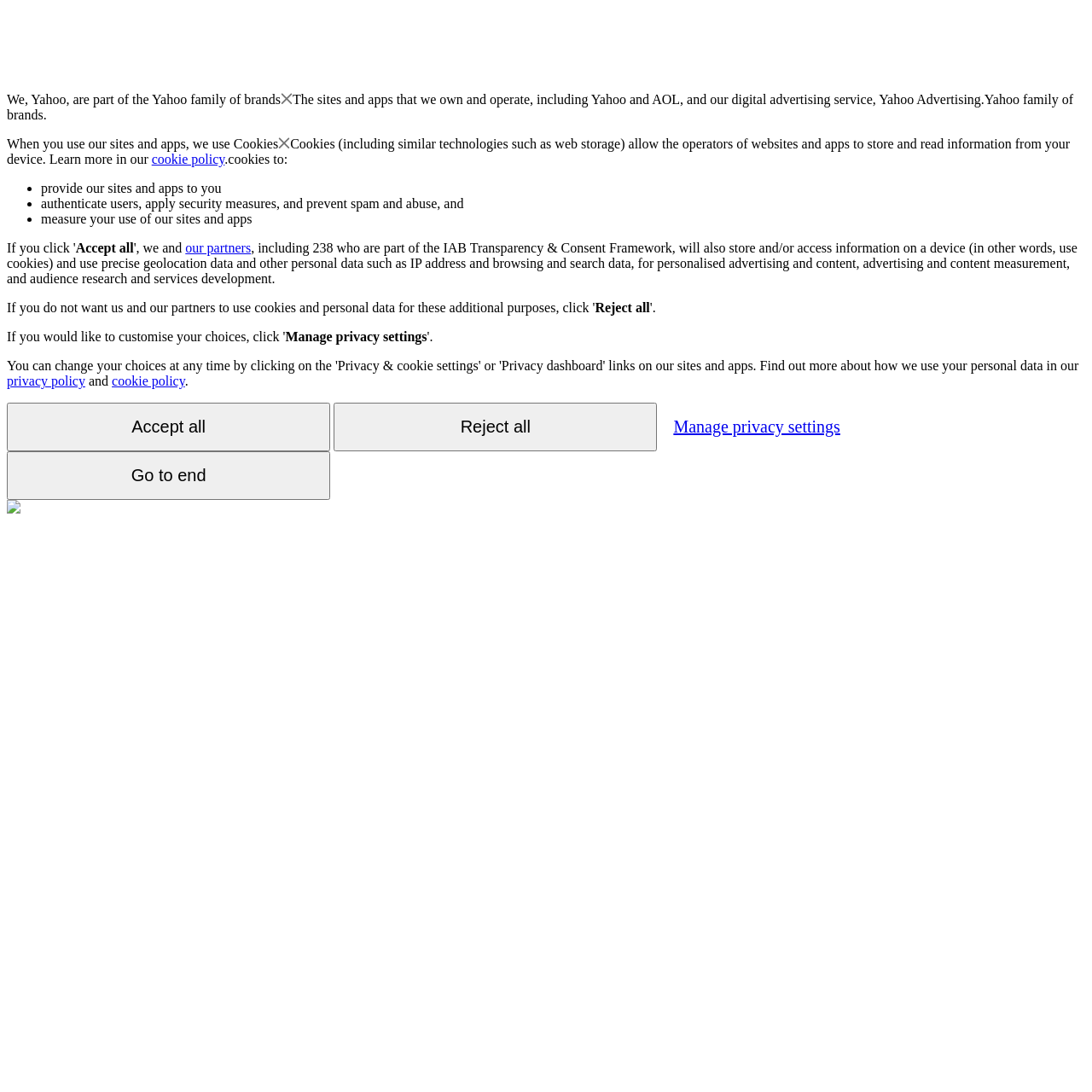Write an elaborate caption that captures the essence of the webpage.

The webpage appears to be a privacy policy or consent page for Yahoo. At the top, there is a brief introduction stating that Yahoo is part of the Yahoo family of brands. Below this, there is a section explaining how Yahoo uses cookies and other technologies to store and read information from devices. This section includes a link to the cookie policy.

The page then lists the purposes for which cookies are used, including providing sites and apps, authenticating users, applying security measures, and measuring site and app usage. Each of these points is marked with a bullet point.

Following this, there are three buttons: "Accept all", "Reject all", and "Manage privacy settings". The "Accept all" button is located near the top of the page, while the "Reject all" button is positioned below it. The "Manage privacy settings" button is located further down the page.

Additionally, there are links to the privacy policy and cookie policy, as well as a button labeled "Go to end" at the bottom of the page. There is also a small image at the bottom left corner of the page, although its contents are not specified.